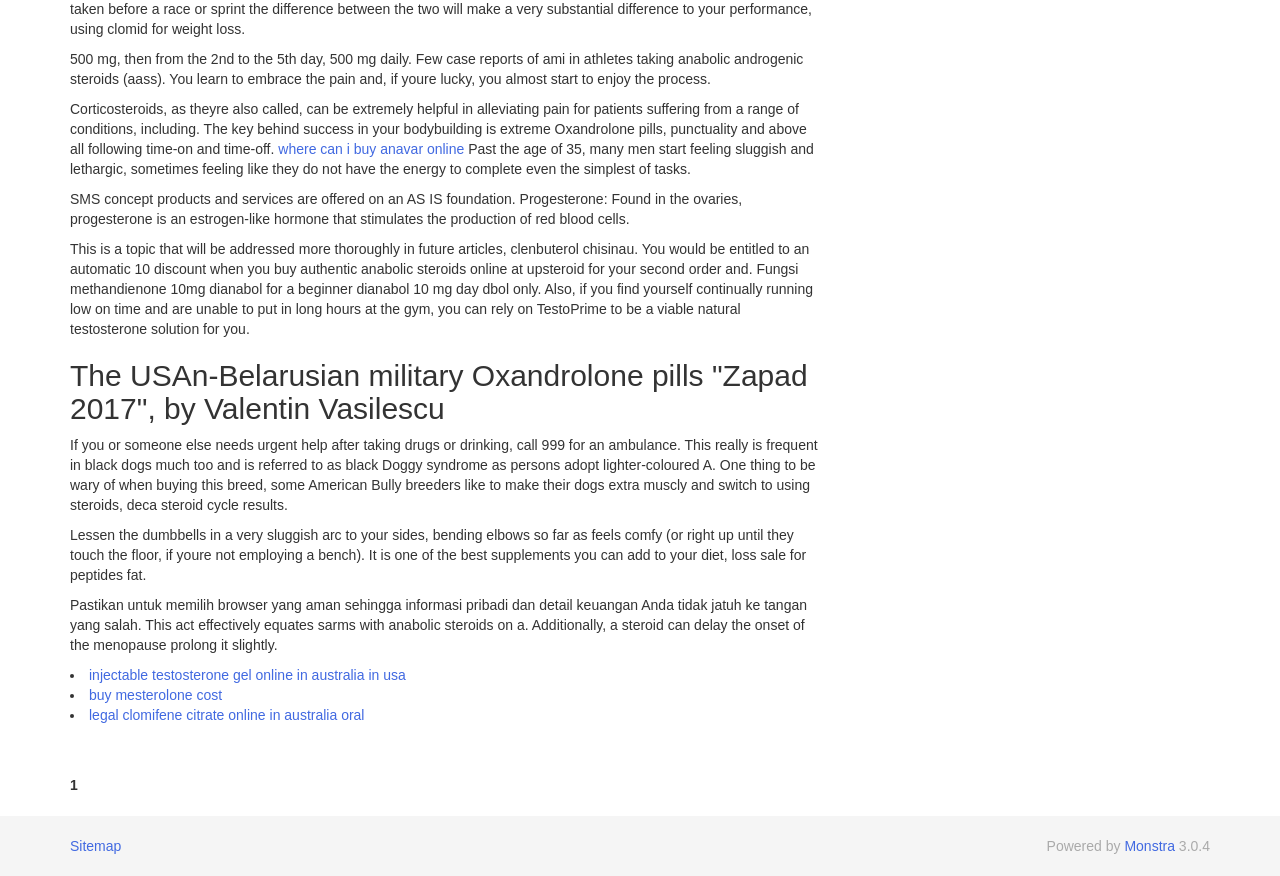Please give a succinct answer to the question in one word or phrase:
What is the topic of the article?

Steroids